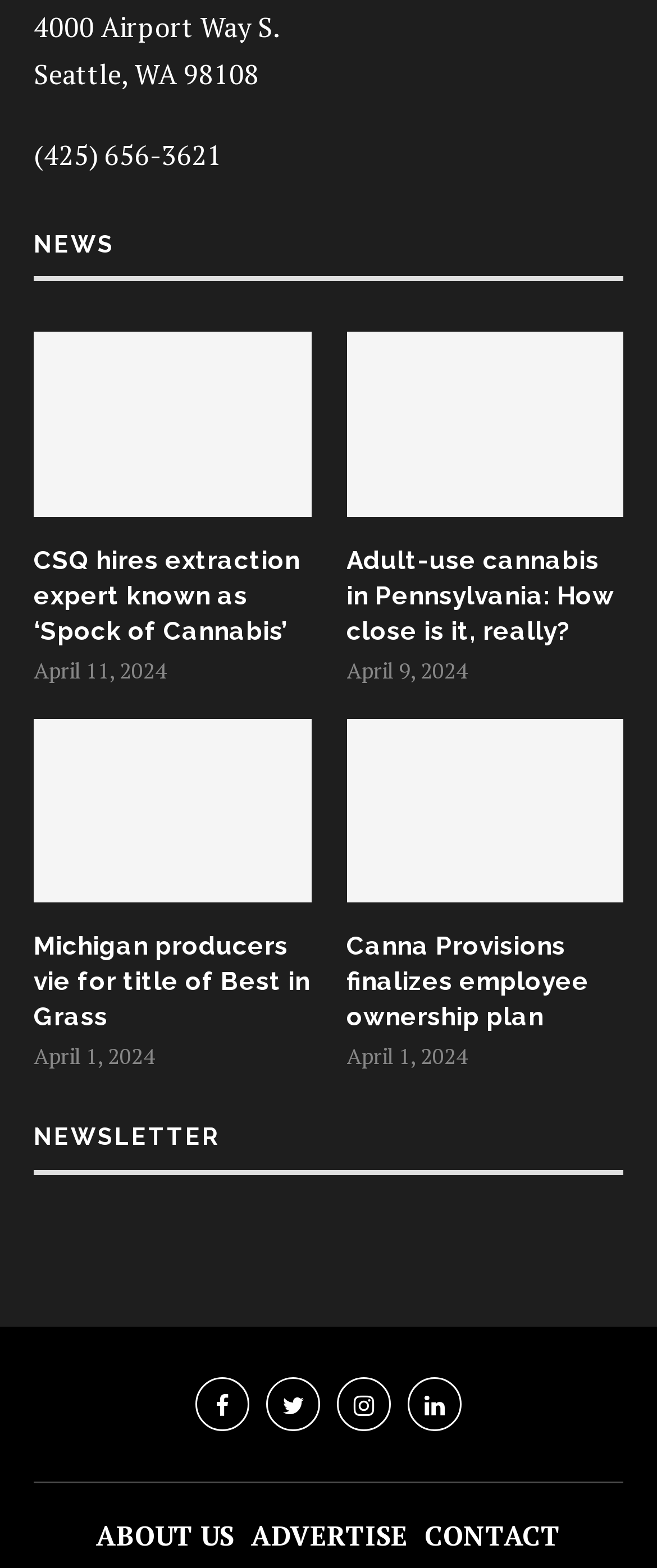Find the bounding box coordinates of the clickable region needed to perform the following instruction: "Subscribe to the newsletter". The coordinates should be provided as four float numbers between 0 and 1, i.e., [left, top, right, bottom].

[0.297, 0.878, 0.379, 0.912]